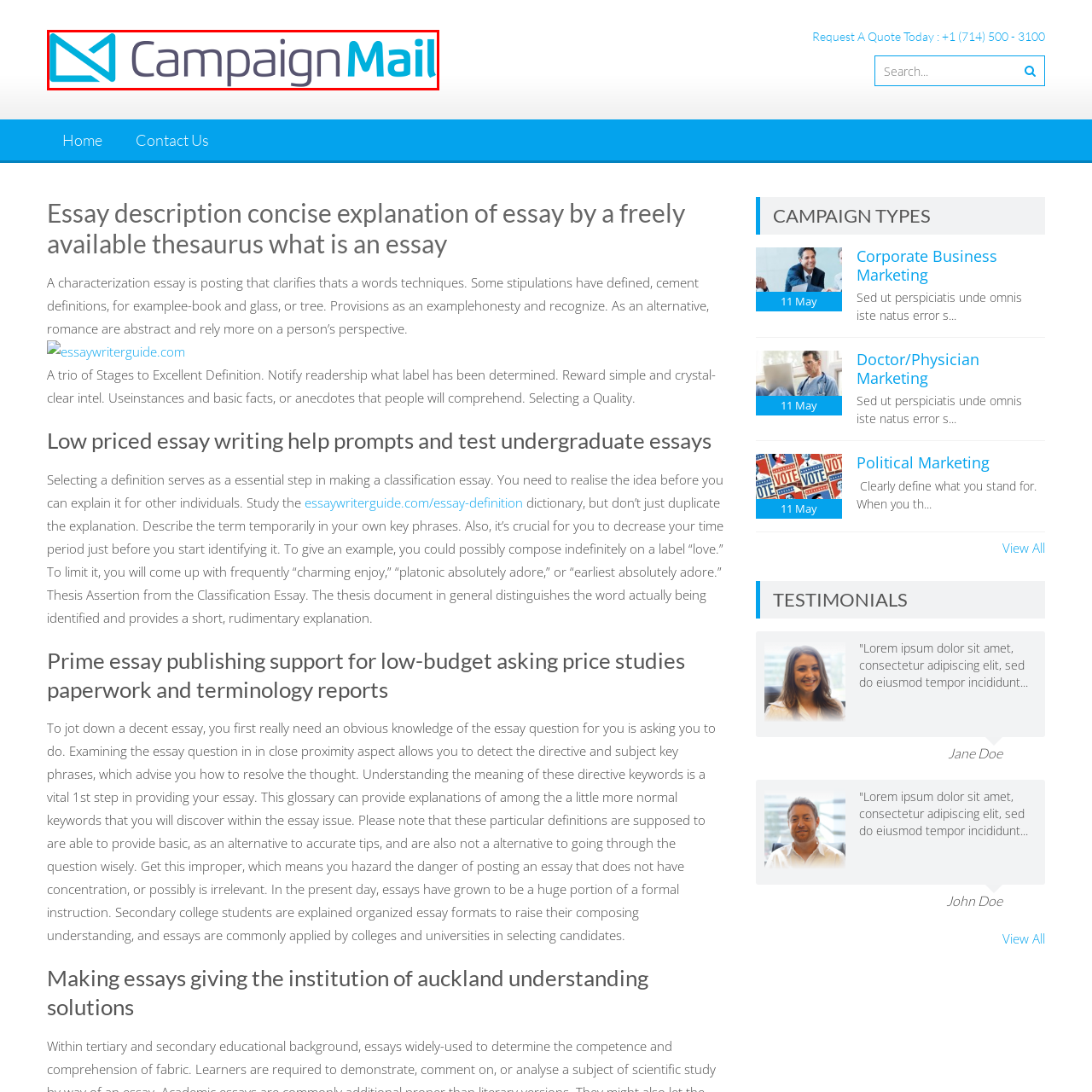What does the gray color in the logo convey?
Please carefully analyze the image highlighted by the red bounding box and give a thorough response based on the visual information contained within that section.

The logo incorporates a stylized envelope graphic alongside the text, where 'Mail' is depicted in a sleek gray, conveying professionalism and reliability.